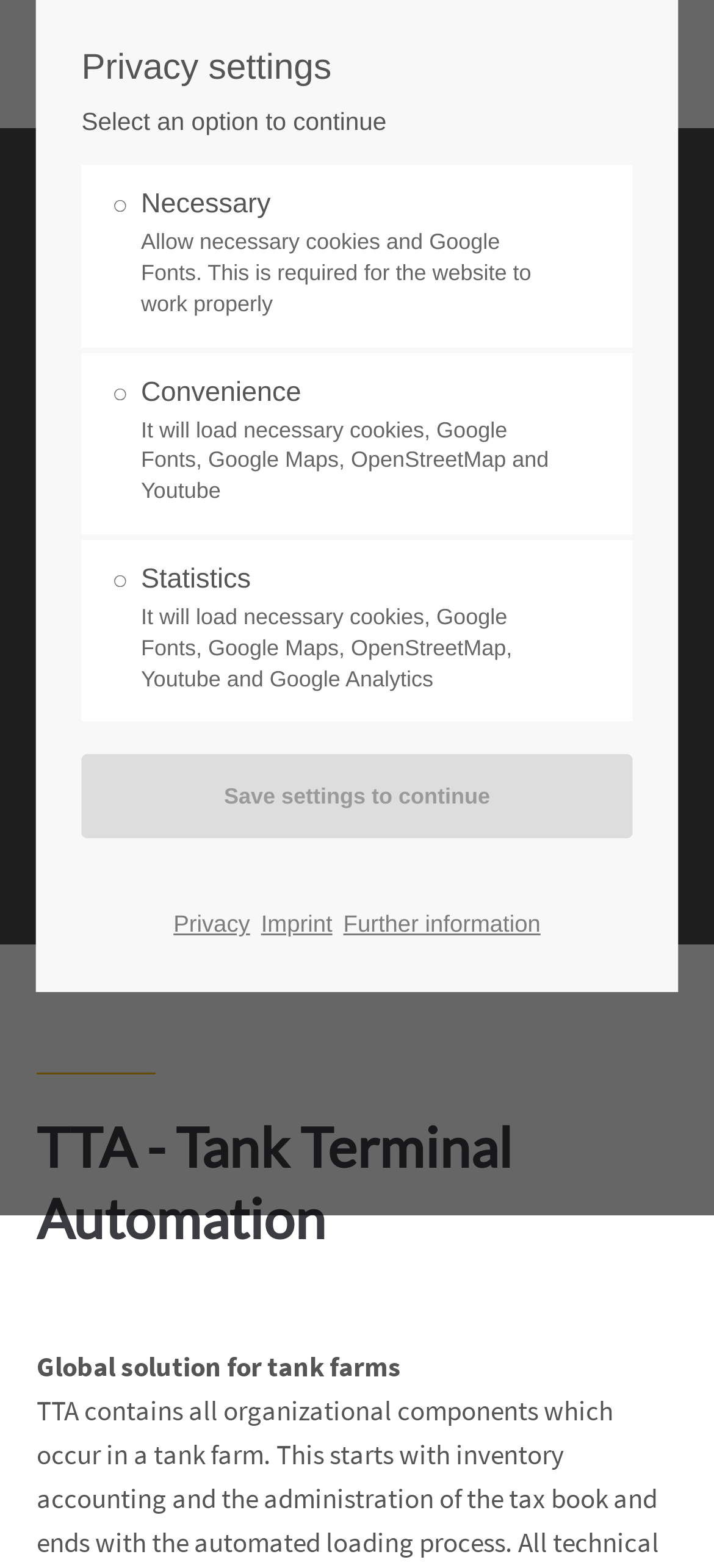What is located at the bottom of the webpage?
Look at the image and answer with only one word or phrase.

Links